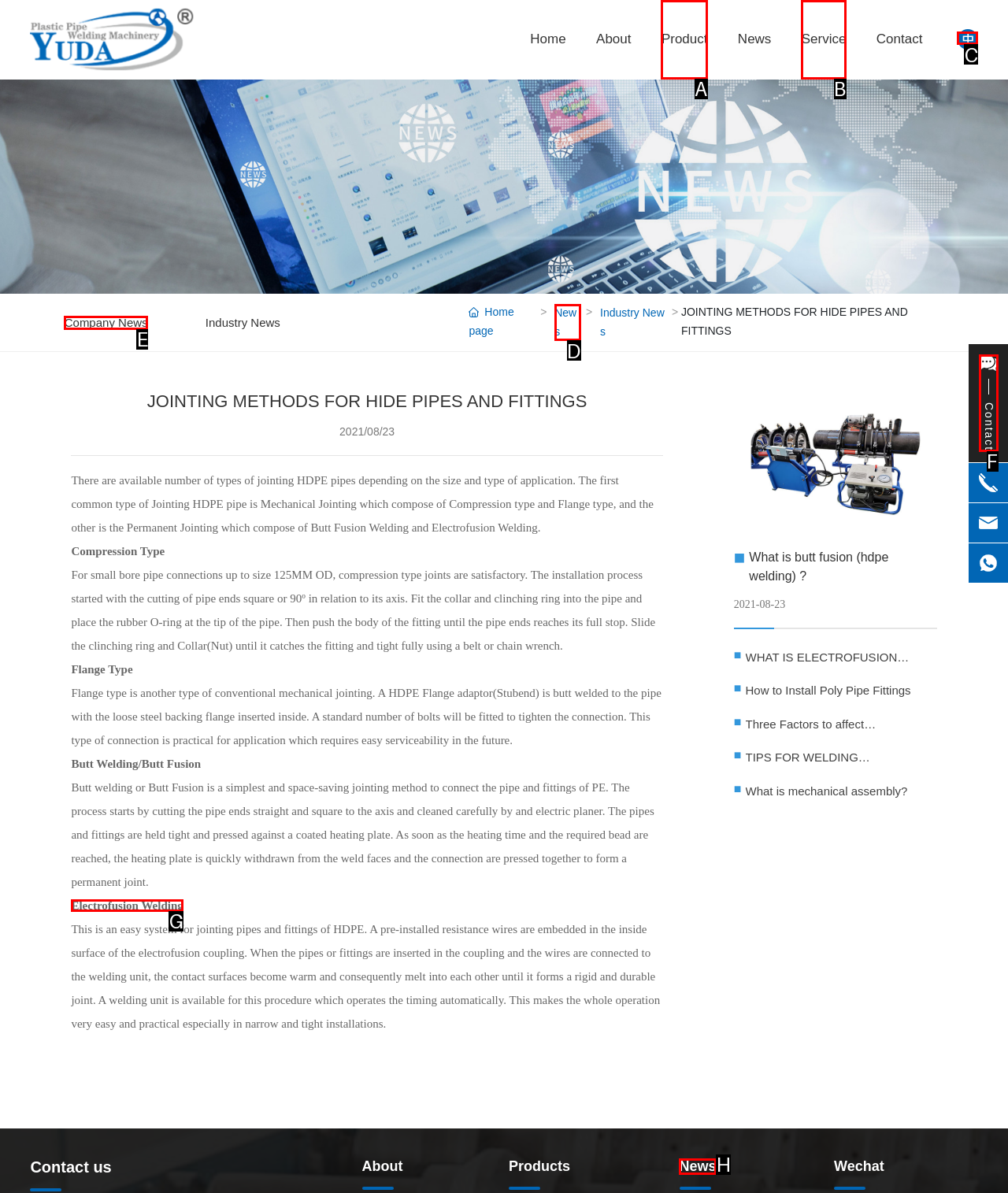Point out the letter of the HTML element you should click on to execute the task: Read about 'Electrofusion Welding'
Reply with the letter from the given options.

G